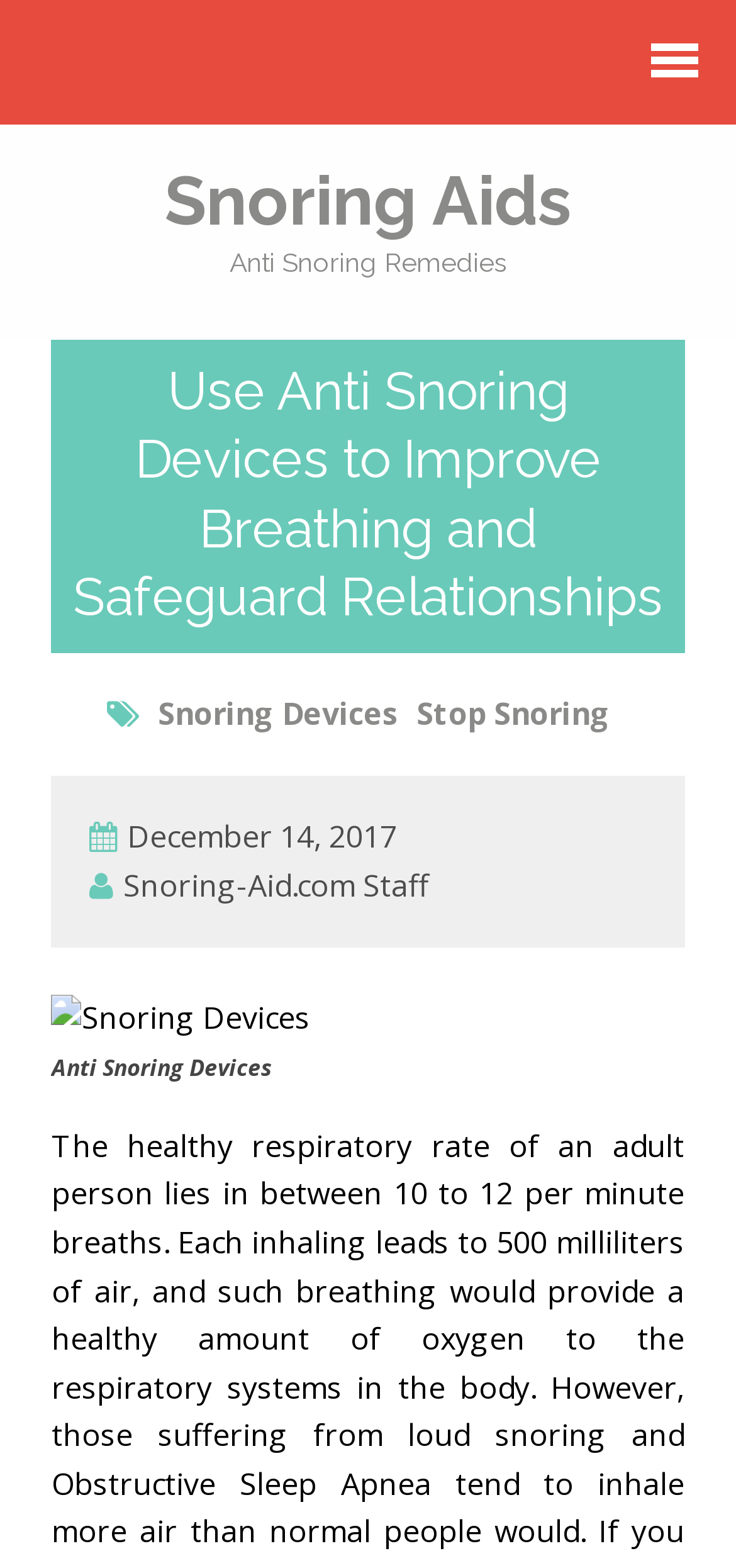Use a single word or phrase to answer the question: 
What is the date mentioned on the webpage?

December 14, 2017